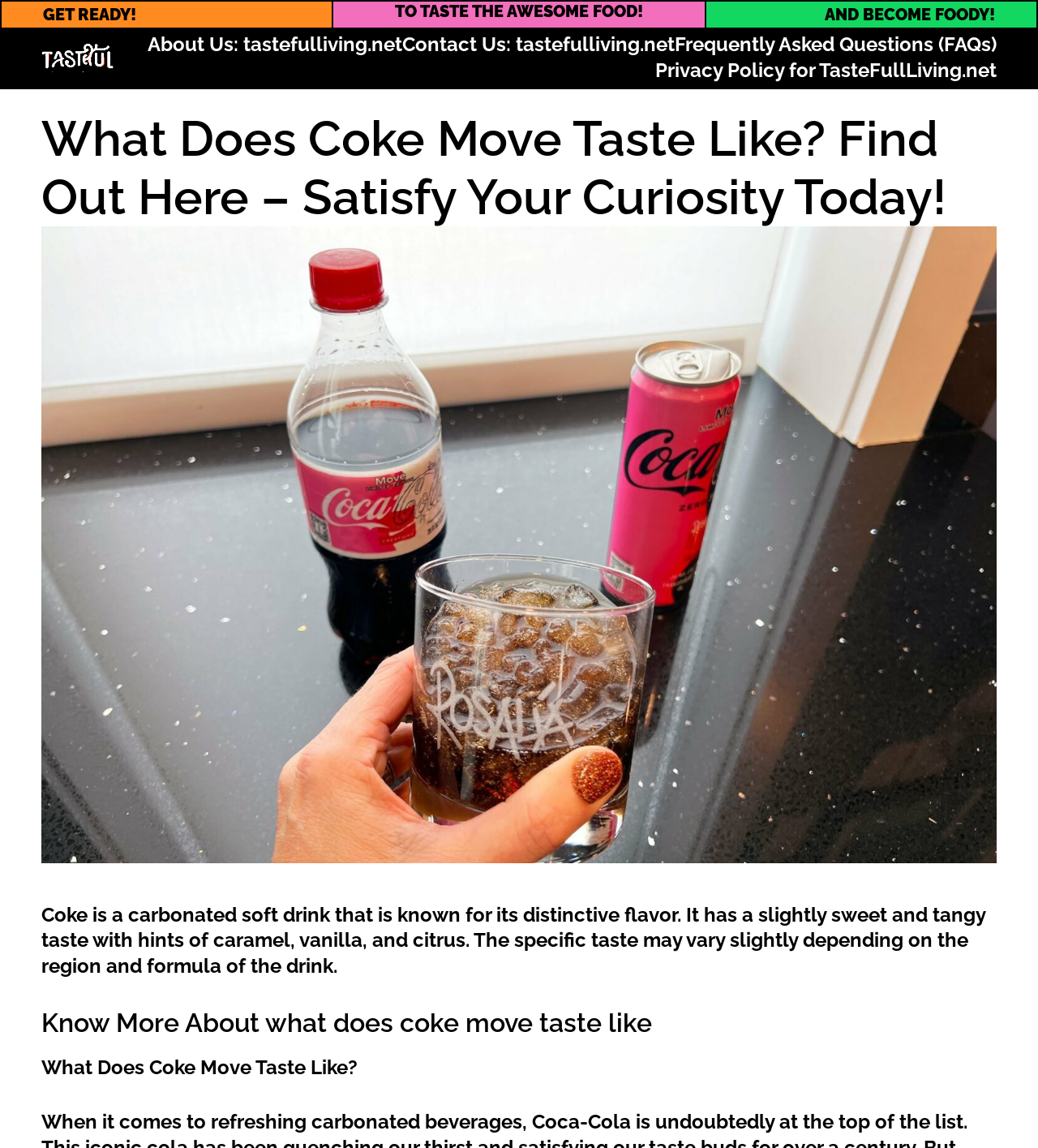What is the purpose of the webpage?
Give a comprehensive and detailed explanation for the question.

The webpage provides information about Coke's taste, with a detailed description and a heading 'Know More About what does coke move taste like', suggesting that the purpose of the webpage is to inform users about Coke's flavor profile.